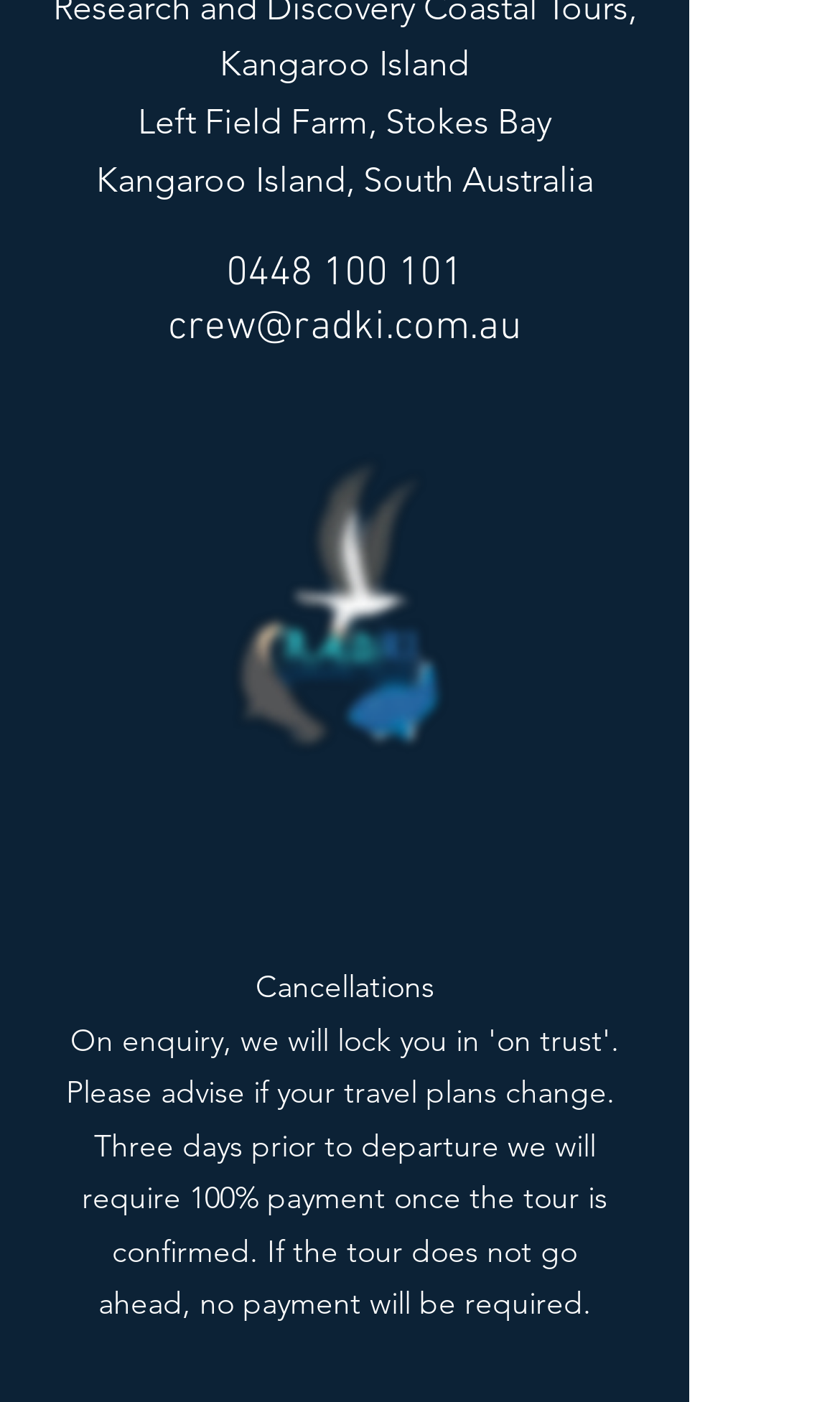Provide a one-word or one-phrase answer to the question:
What is the location of the farm?

Kangaroo Island, South Australia